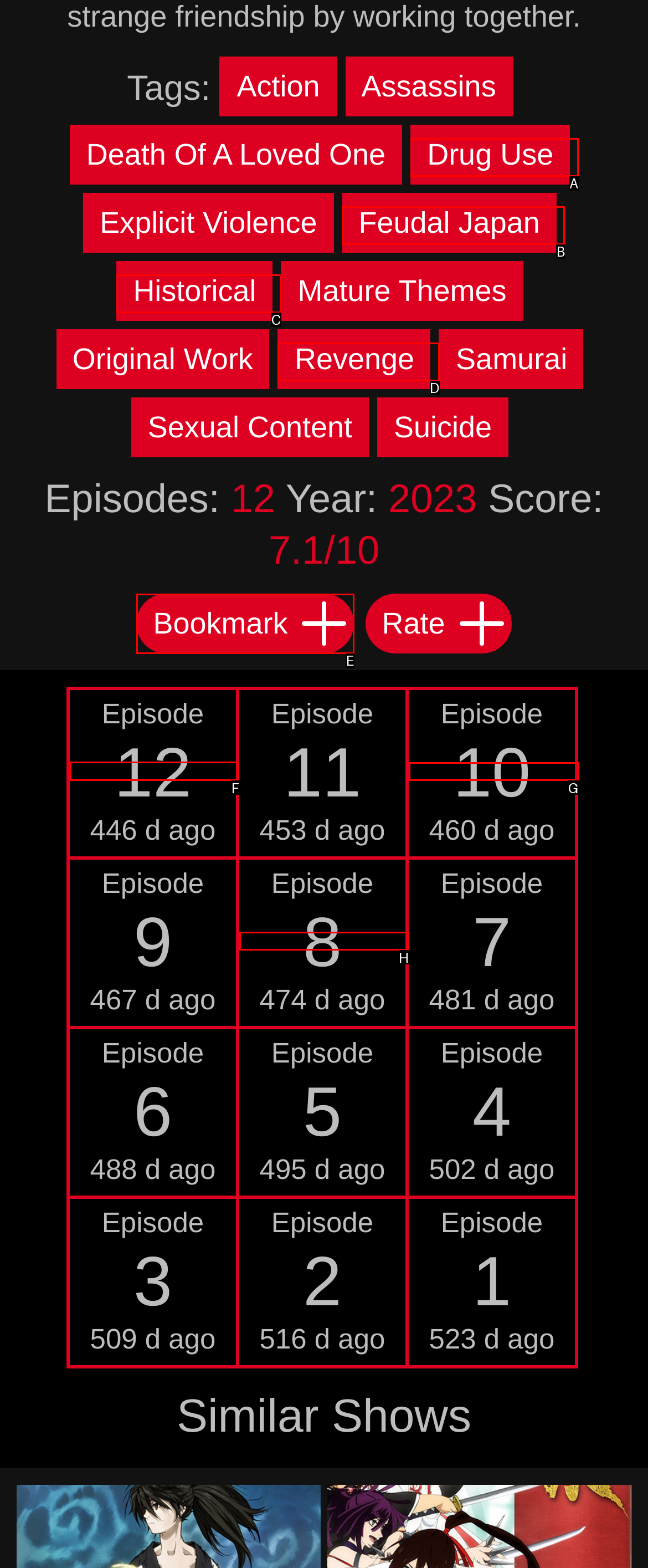Please indicate which HTML element to click in order to fulfill the following task: View episode 12 Respond with the letter of the chosen option.

F